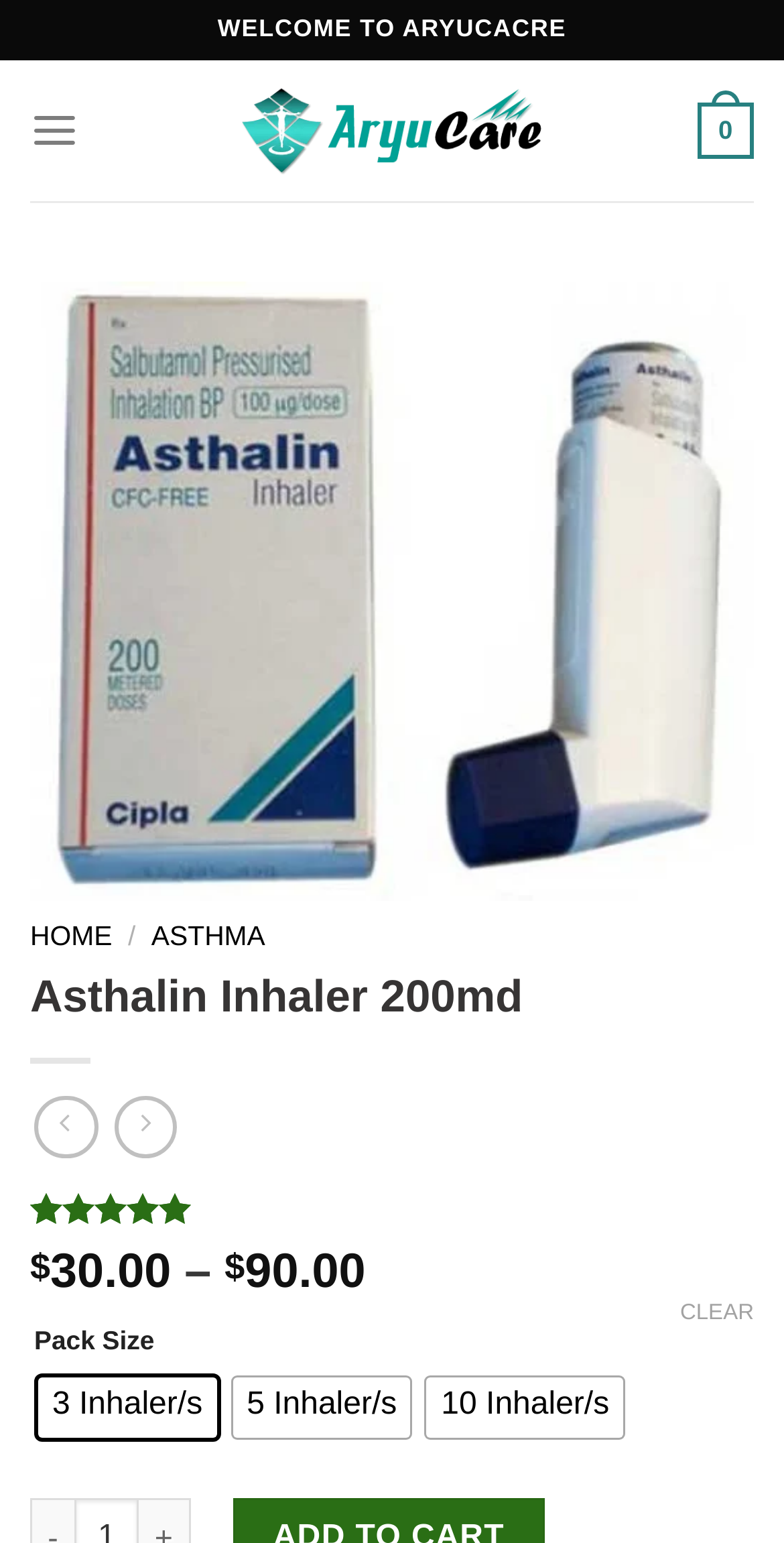Locate the bounding box coordinates of the area you need to click to fulfill this instruction: 'Click on the Aryu Care logo'. The coordinates must be in the form of four float numbers ranging from 0 to 1: [left, top, right, bottom].

[0.287, 0.051, 0.713, 0.118]